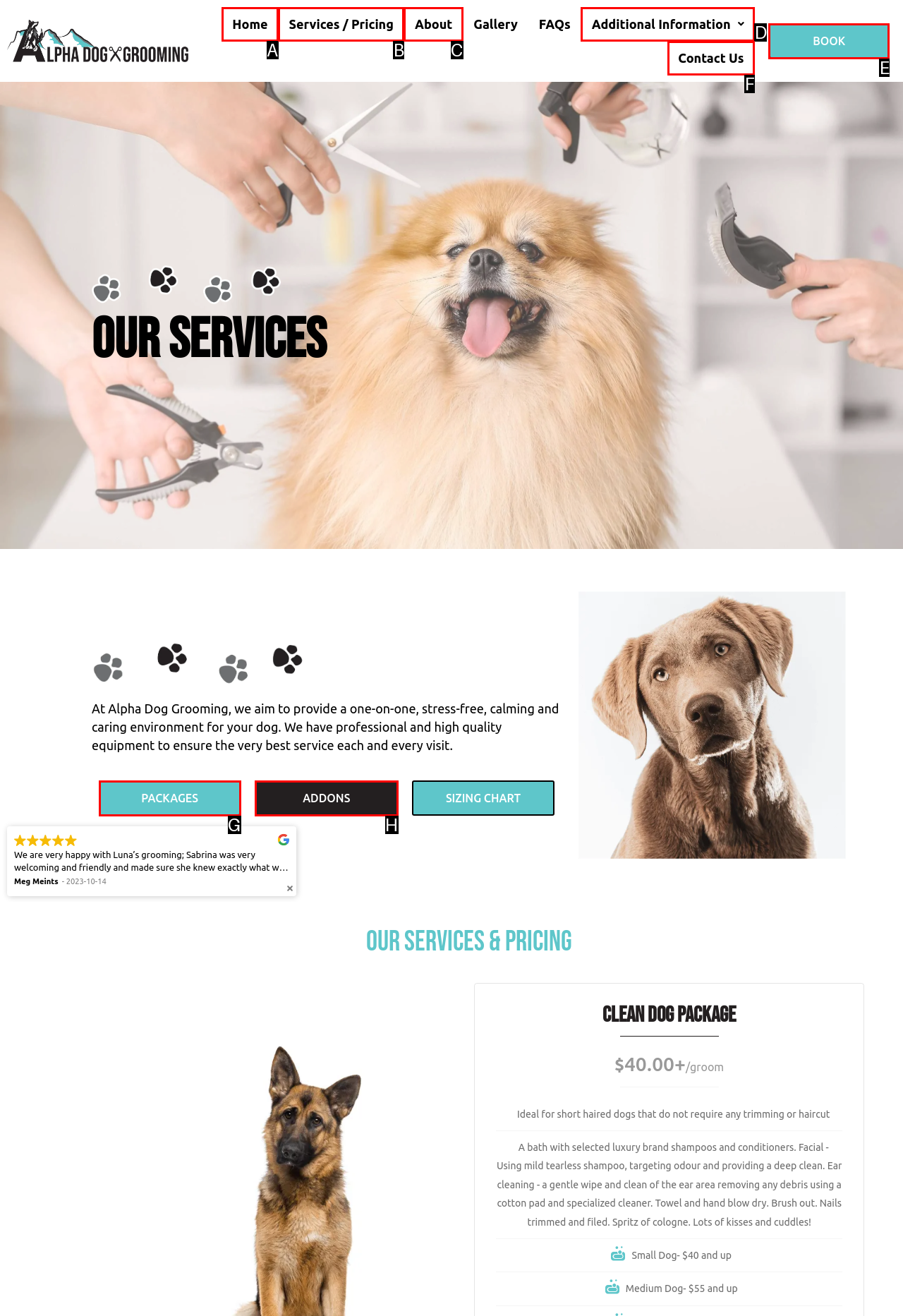Choose the HTML element that matches the description: Additional Information
Reply with the letter of the correct option from the given choices.

D